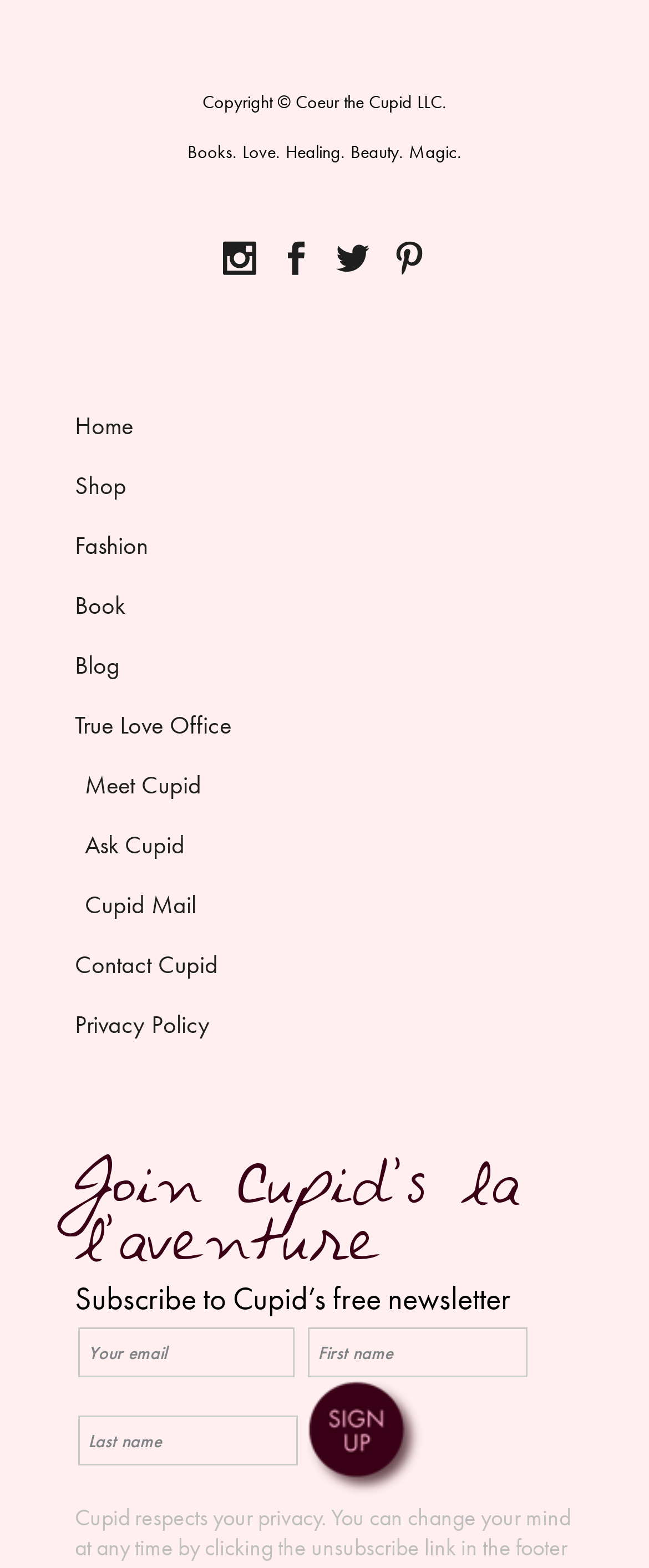Pinpoint the bounding box coordinates of the element you need to click to execute the following instruction: "Visit sister sites". The bounding box should be represented by four float numbers between 0 and 1, in the format [left, top, right, bottom].

None